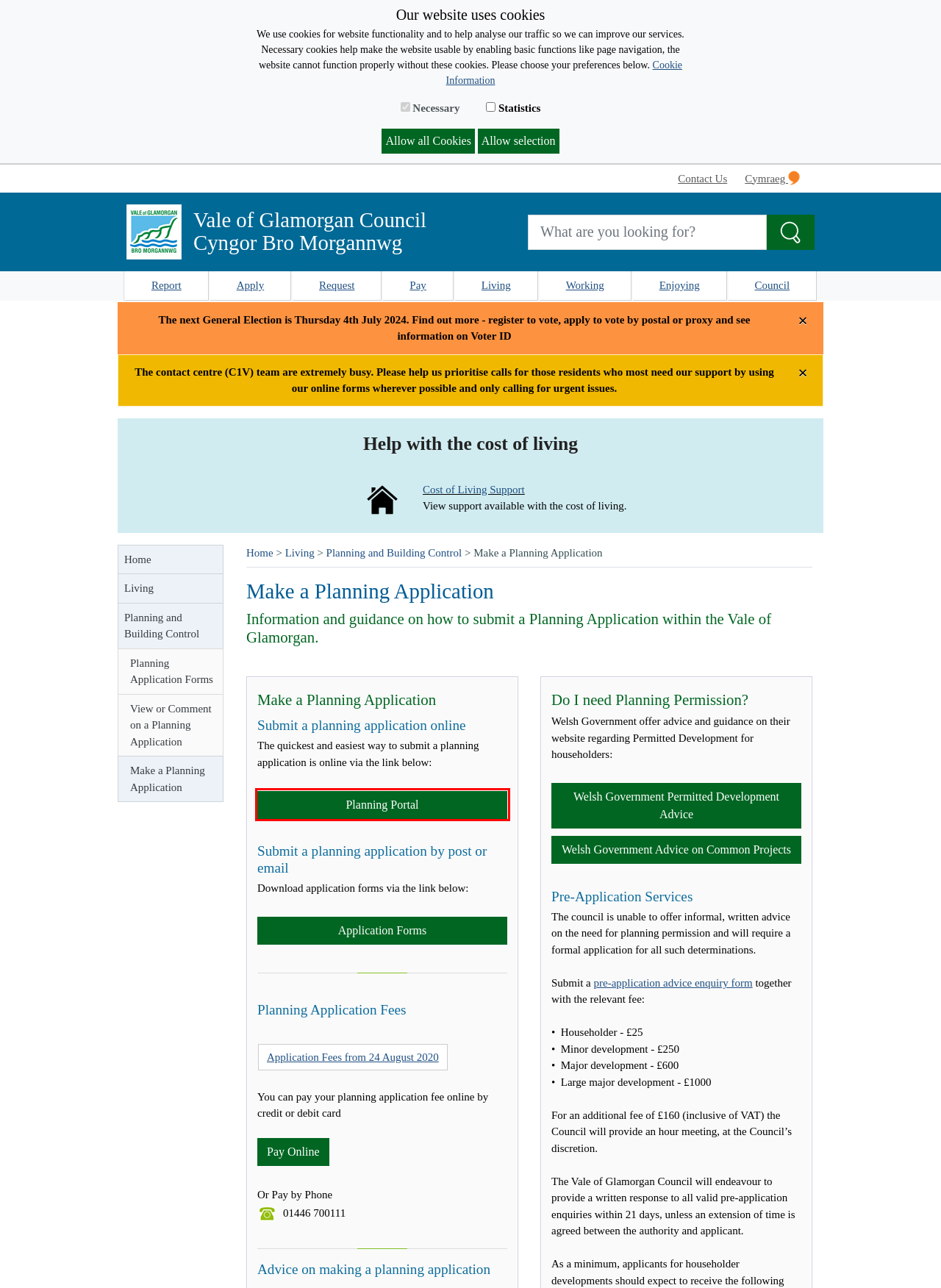Review the screenshot of a webpage which includes a red bounding box around an element. Select the description that best fits the new webpage once the element in the bounding box is clicked. Here are the candidates:
A. View or Comment on a Planning Application
B. ‎
C. General Parliamentary Election
D. Planning permission: permitted development rights for householders | GOV.WALES
E. Apply
F. Vale of Glamorgan Council - Main Menu
G. Request
H. Enjoying

B